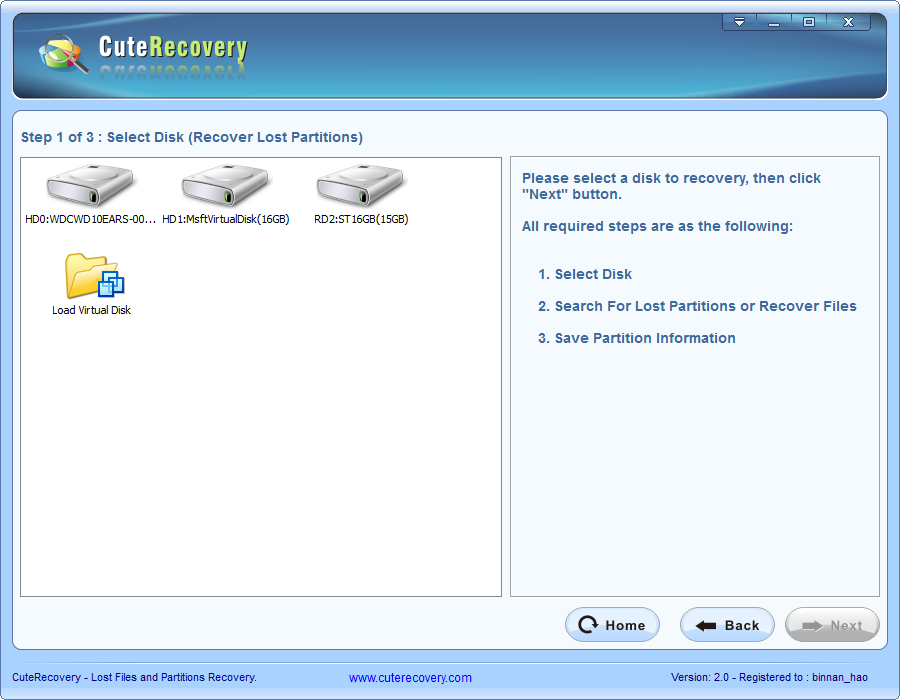Illustrate the scene in the image with a detailed description.

The image depicts the user interface of "CuteRecovery," a software tool designed for recovering lost files and partitions. In this particular step, labeled "Step 1 of 3: Select Disk (Recover Lost Partitions)," users are prompted to select a disk from which they wish to recover data. The interface features a list of three disks, each represented by an icon indicating a different storage device: 

1. **HD0: WDC WD10EARS-00** 
2. **HD1: MsFTVirtualDisk (16GB)** 
3. **RD2: ST (16GB)** 

Additionally, there is an option labeled "Load Virtual Disk" represented by a folder icon, allowing users to select a virtual disk if needed.

On the right, instructions guide the user to click the "Next" button after making their selection. It outlines the required steps for recovery, including selecting the disk, searching for lost partitions or files, and saving partition information. The overall design is user-friendly, aimed at assisting users through the recovery process efficiently.